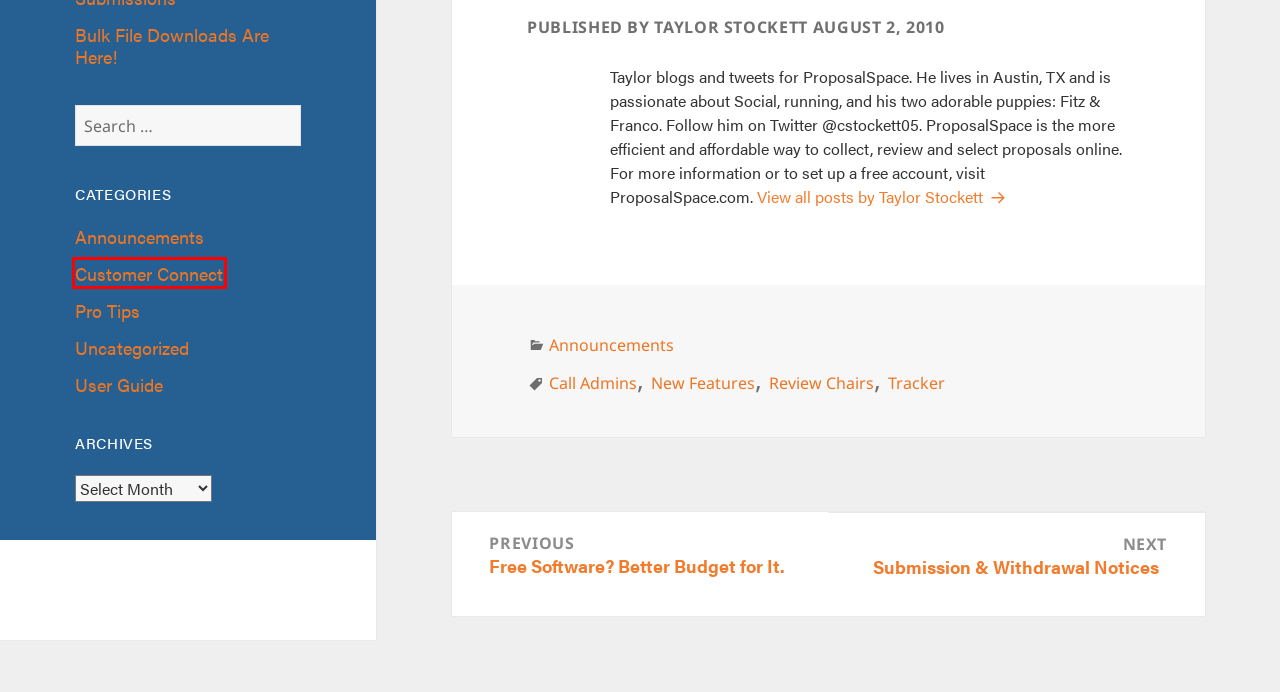Review the screenshot of a webpage containing a red bounding box around an element. Select the description that best matches the new webpage after clicking the highlighted element. The options are:
A. Review Chairs Archives - ProposalSpace Product Blog
B. Call Admins Archives - ProposalSpace Product Blog
C. Customer Connect Archives - ProposalSpace Product Blog
D. Pro Tips Archives - ProposalSpace Product Blog
E. Uncategorized Archives - ProposalSpace Product Blog
F. Free Software? Better Budget for It.   - ProposalSpace Product Blog
G. Submission & Withdrawal Notices   - ProposalSpace Product Blog
H. Announcements Archives - ProposalSpace Product Blog

C